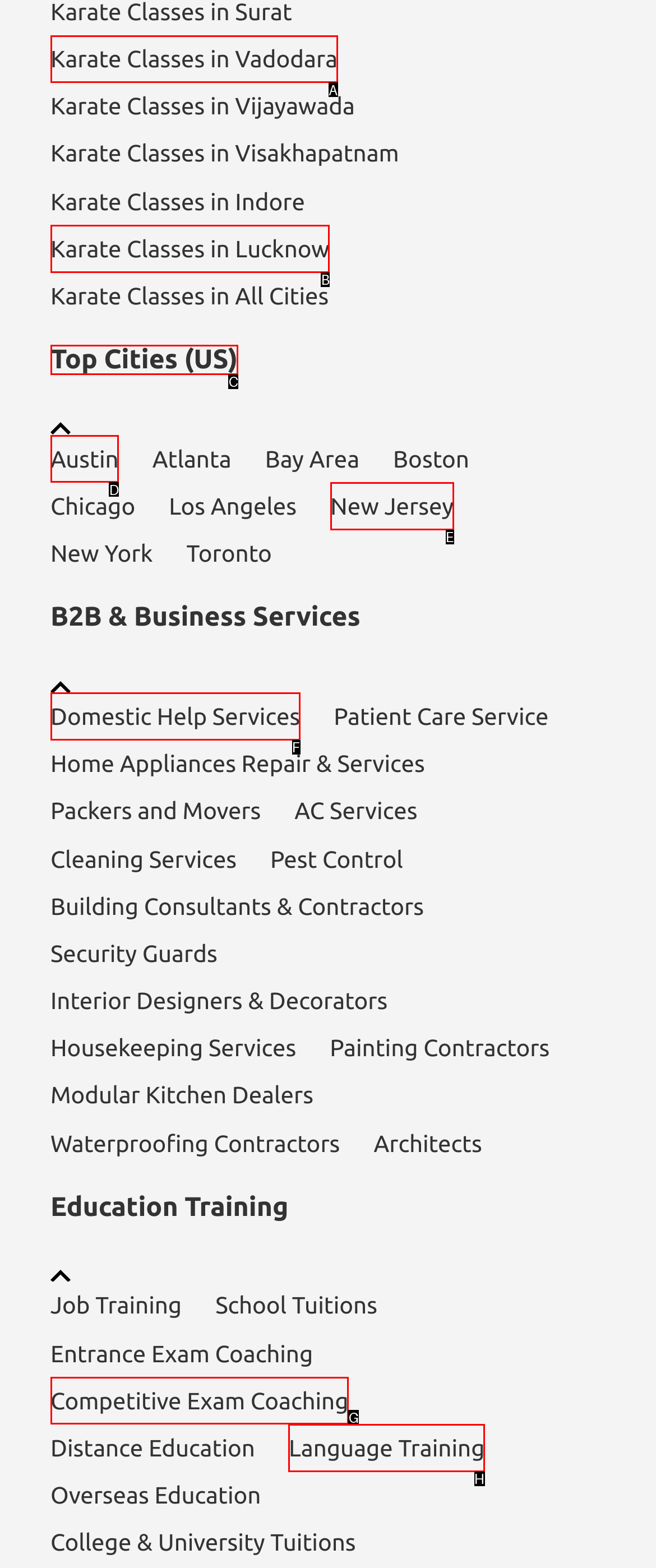Which UI element should be clicked to perform the following task: View Top Cities in the US? Answer with the corresponding letter from the choices.

C